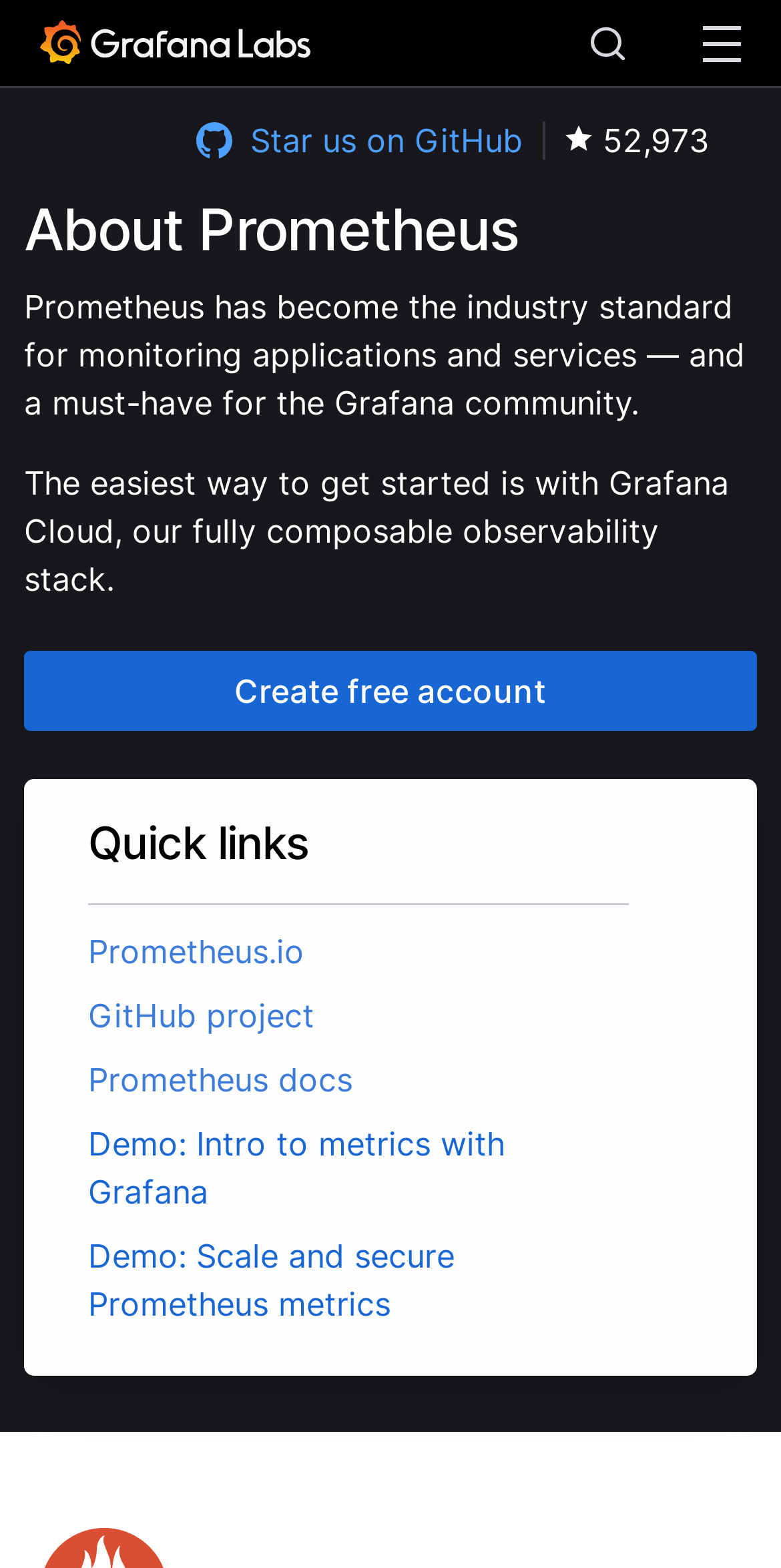Respond to the question below with a single word or phrase:
How many images are there on the top navigation bar?

5